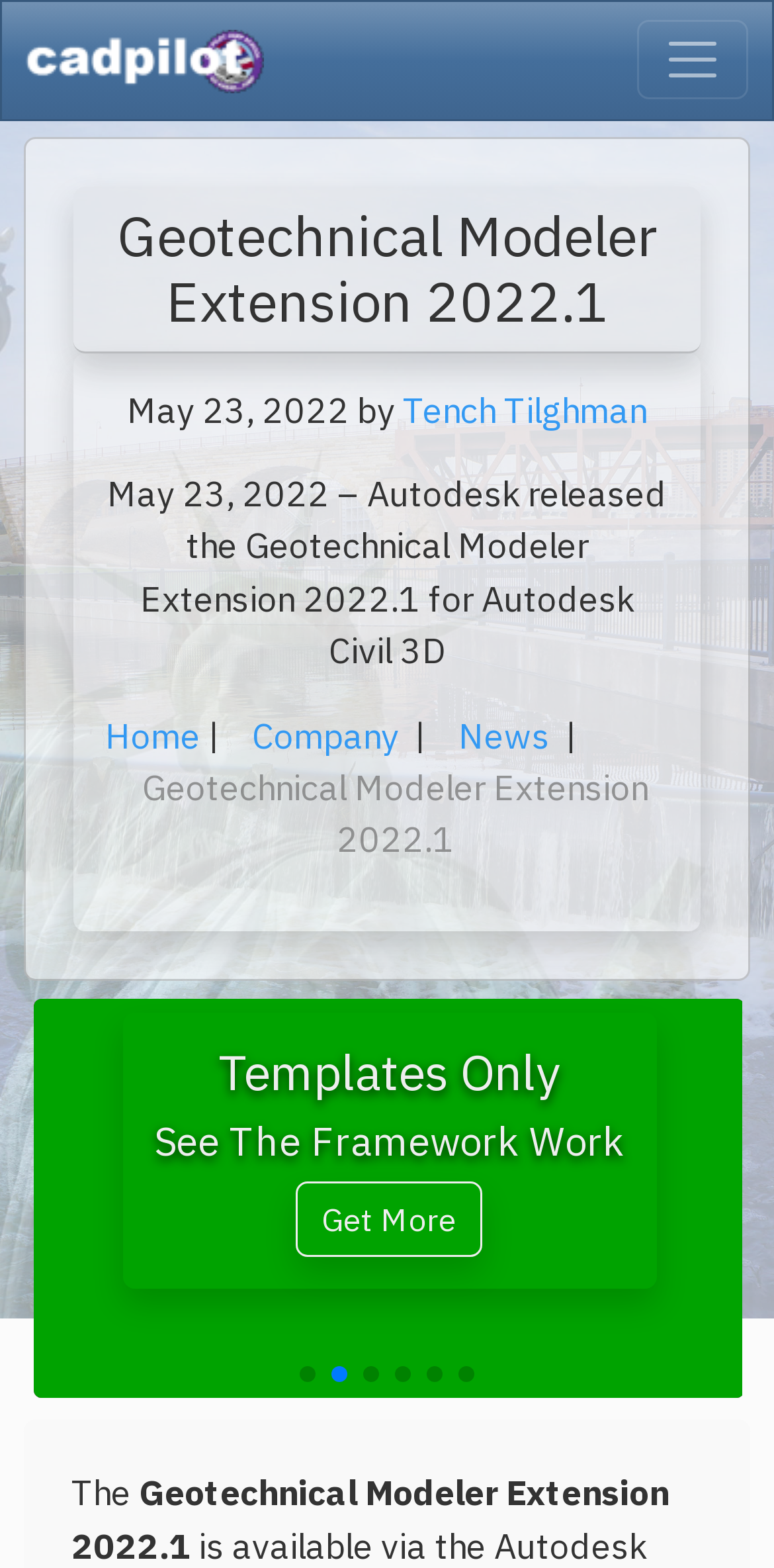What is the title or heading displayed on the webpage?

Geotechnical Modeler Extension 2022.1